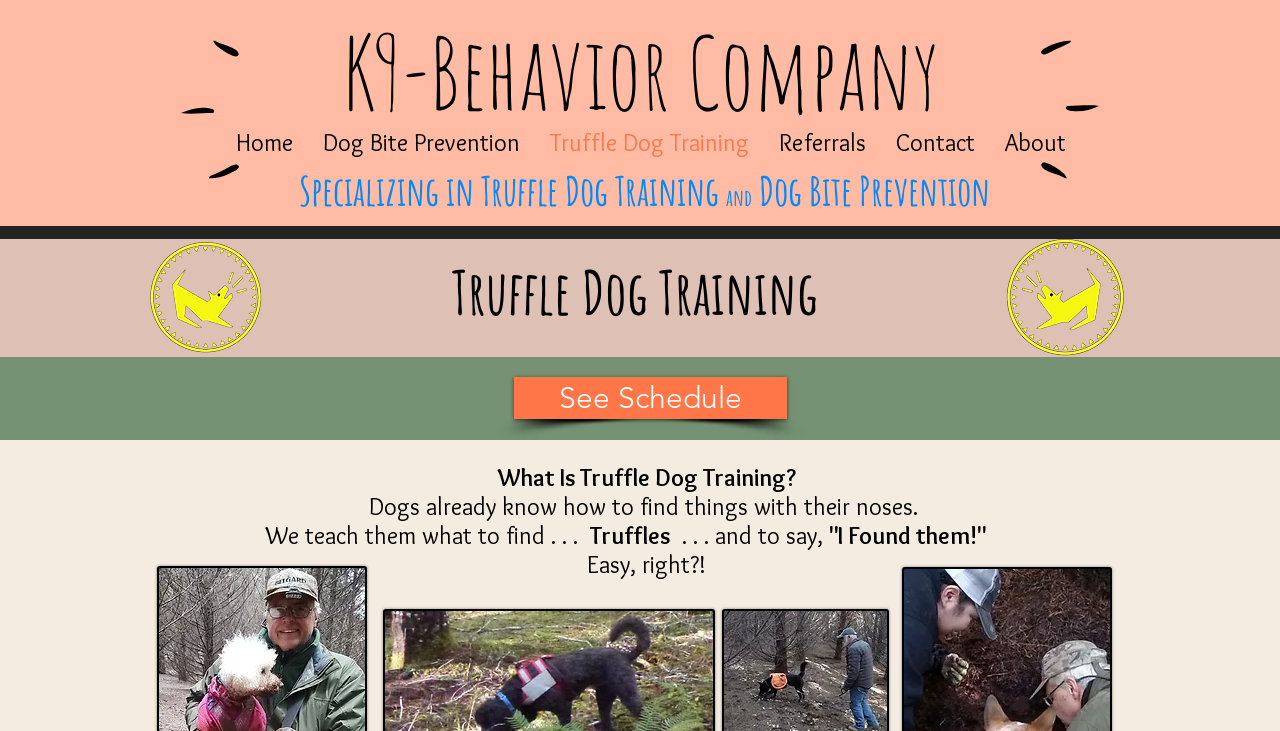Extract the bounding box coordinates for the UI element described as: "K9-Behavi".

[0.268, 0.012, 0.474, 0.183]